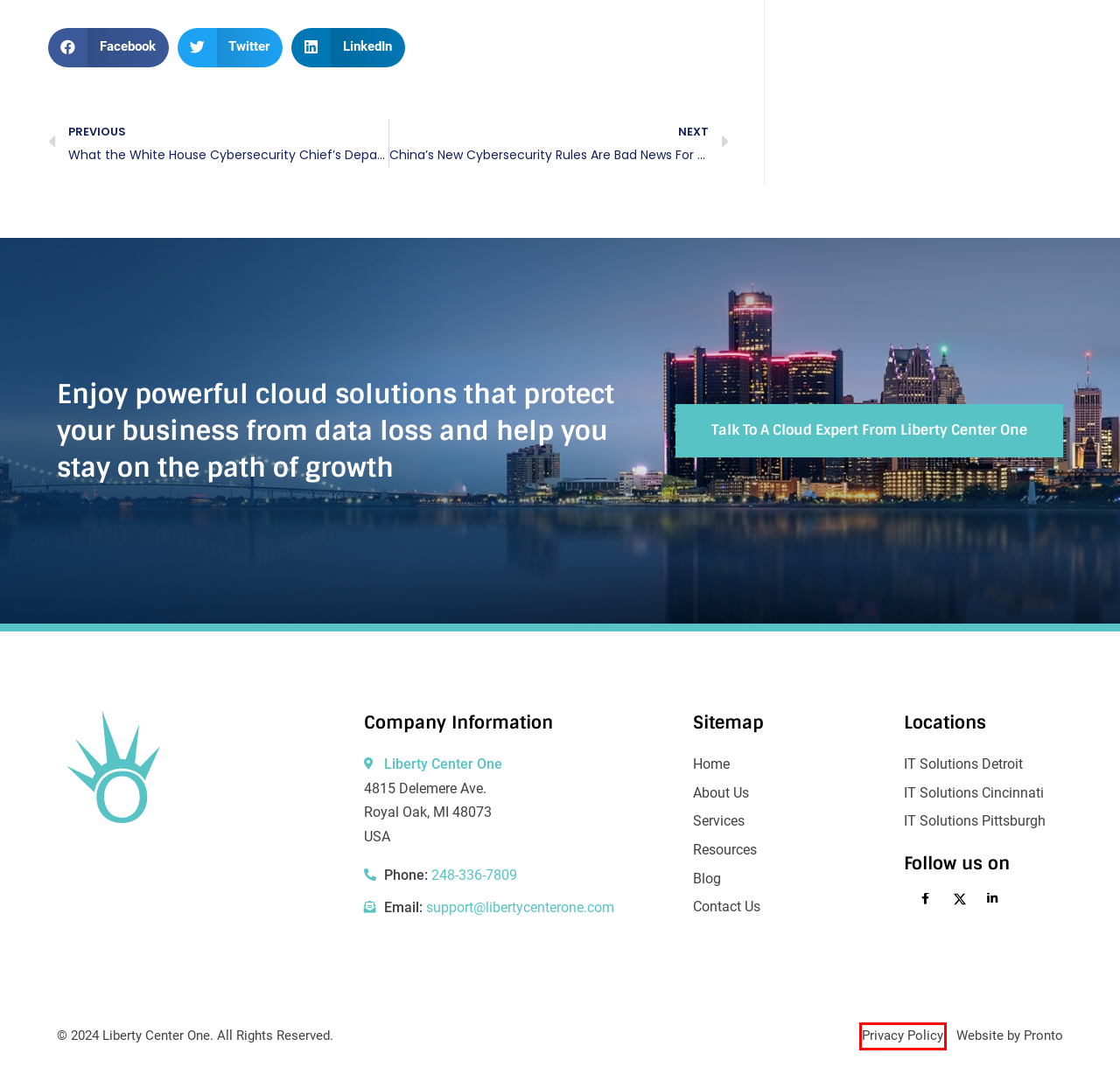You have received a screenshot of a webpage with a red bounding box indicating a UI element. Please determine the most fitting webpage description that matches the new webpage after clicking on the indicated element. The choices are:
A. China's New Cybersecurity Rules Are Bad News For Everyone
B. IT Managed Services Pittsburgh | Liberty Center One
C. Pronto Marketing | WordPress Management & SEO Agency
D. IT Support Detroit | Liberty Center One
E. What the White House Cybersecurity Chief's Departure Can Teach About Securing an Organization
F. Privacy Policy | Liberty Center One
G. VMware Licensing Revamp: A Guide to Navigating VMware’s Licensing Changes
H. Managed IT Services Cleveland | Liberty Center One

F